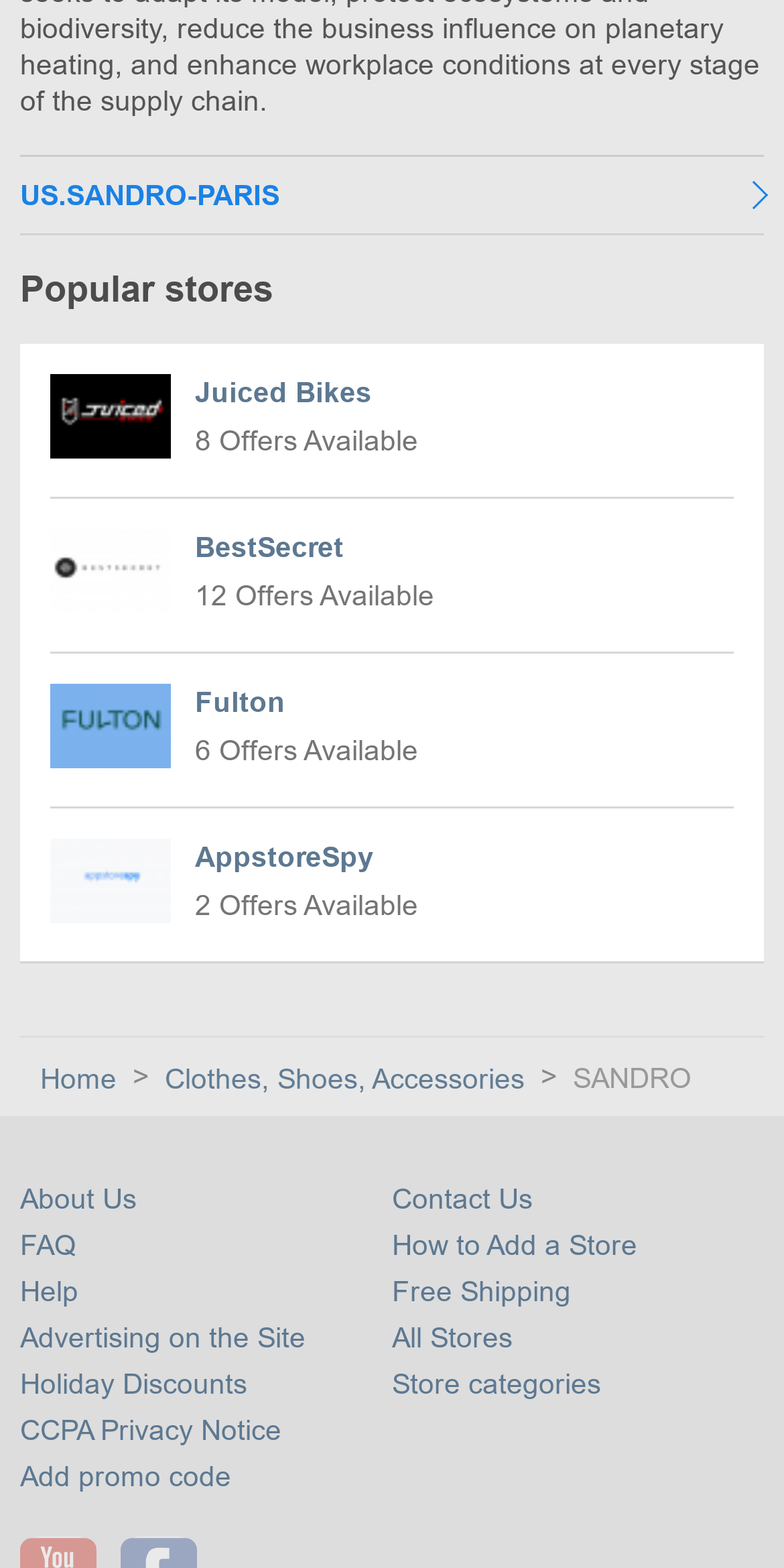Highlight the bounding box coordinates of the element that should be clicked to carry out the following instruction: "View Juiced Bikes coupons". The coordinates must be given as four float numbers ranging from 0 to 1, i.e., [left, top, right, bottom].

[0.064, 0.219, 0.936, 0.318]